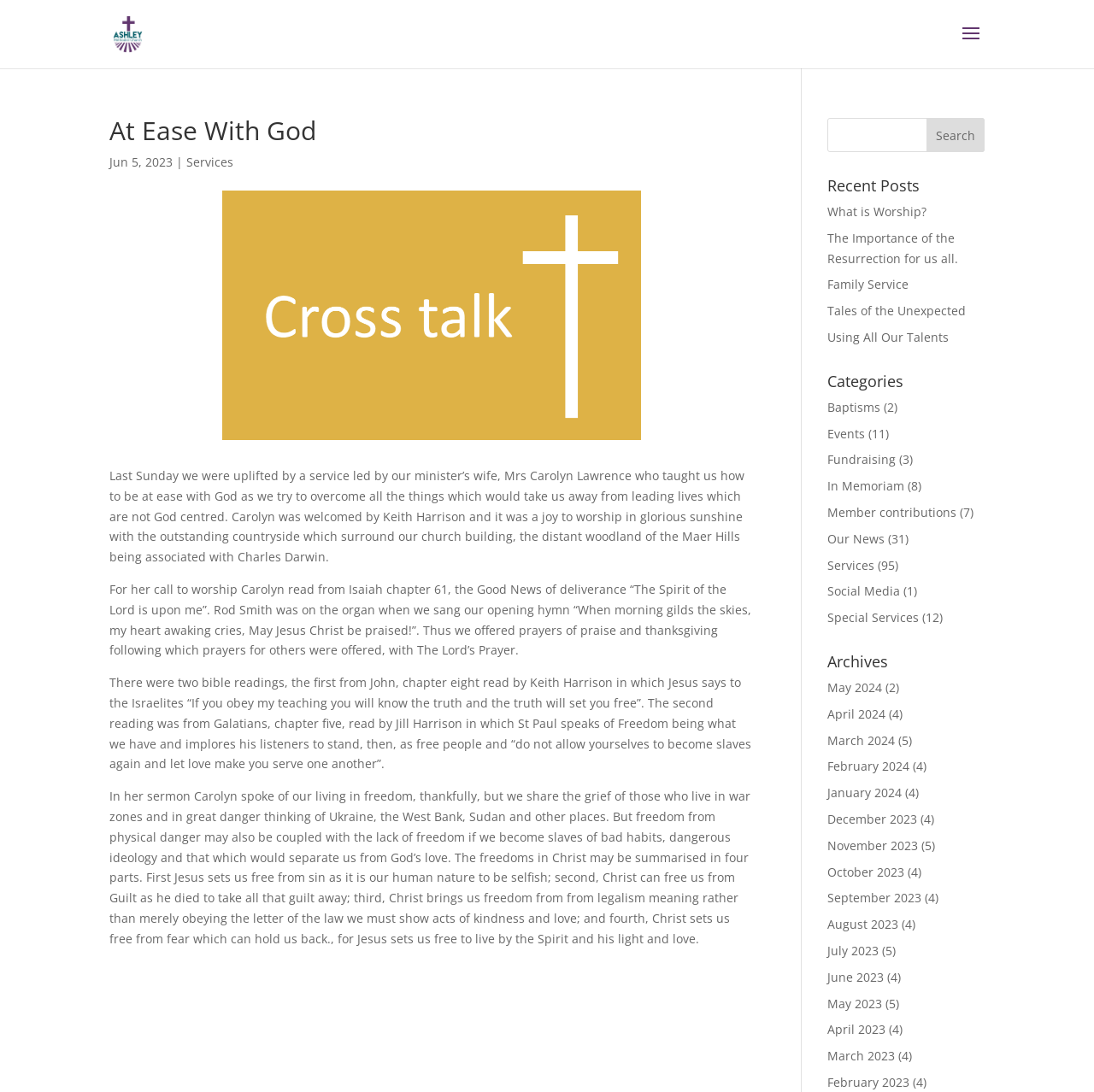Can you identify the bounding box coordinates of the clickable region needed to carry out this instruction: 'Read more about 'Food & Drink''? The coordinates should be four float numbers within the range of 0 to 1, stated as [left, top, right, bottom].

None